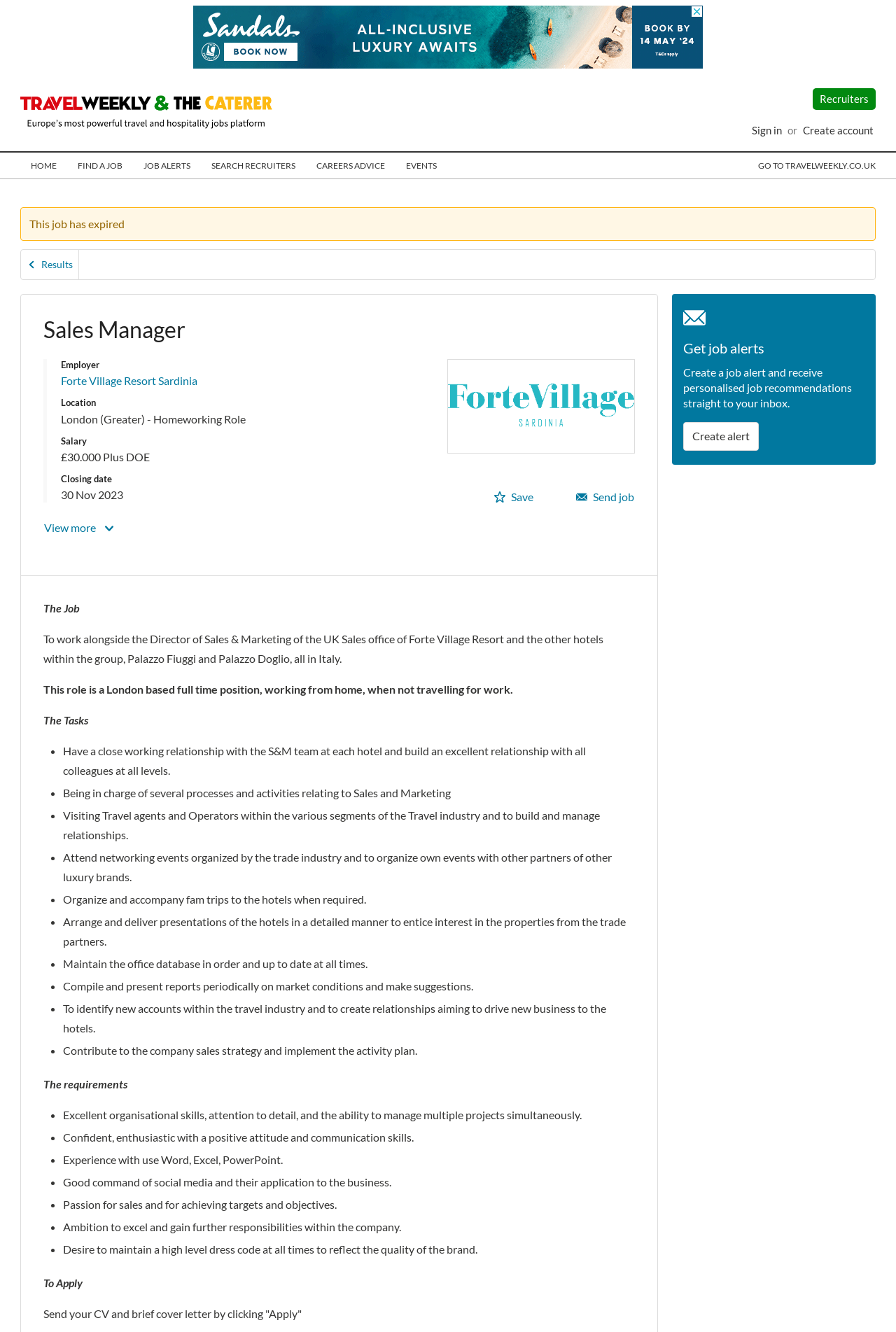Find the bounding box coordinates for the area that must be clicked to perform this action: "Save job".

[0.551, 0.36, 0.596, 0.386]